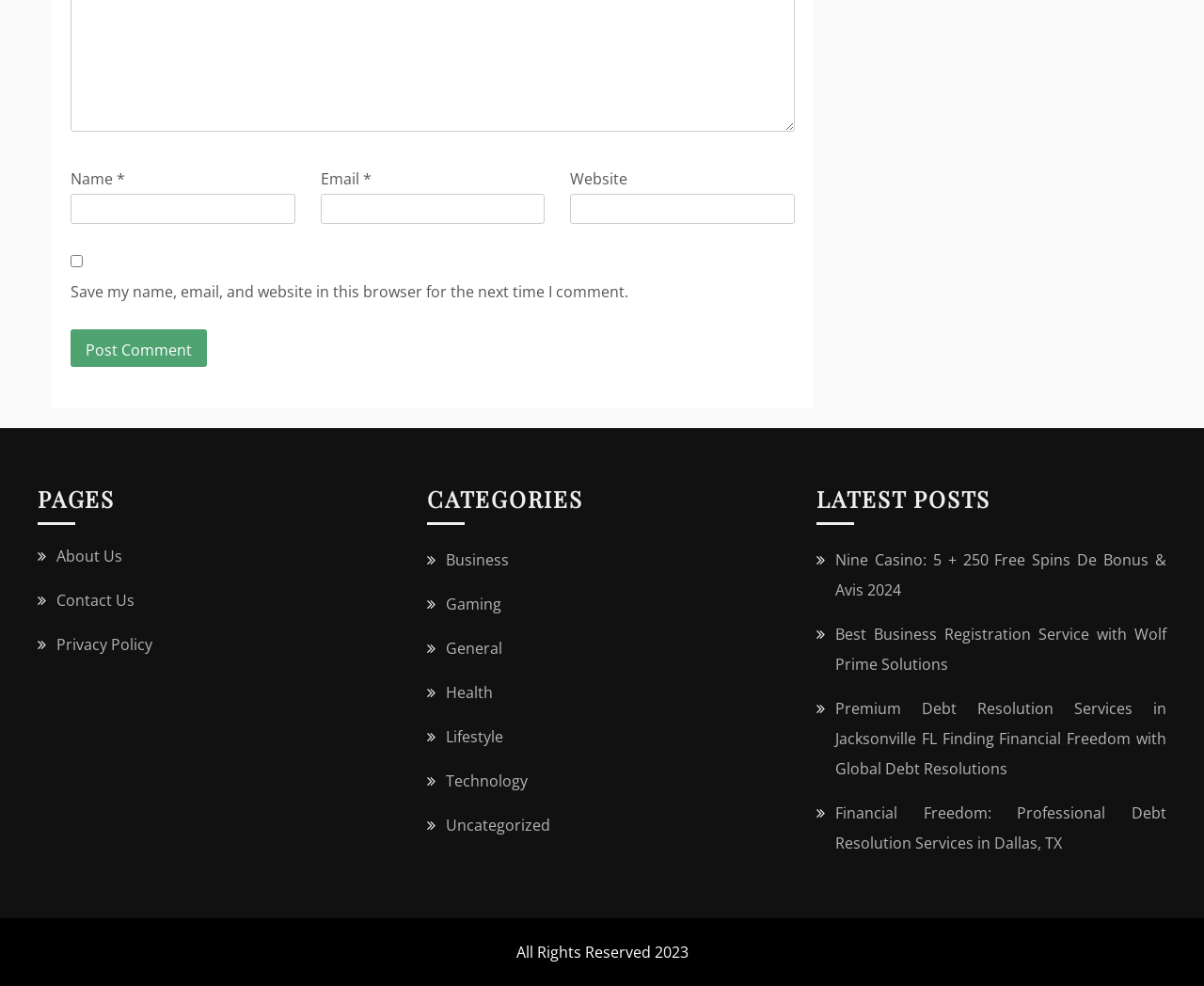Indicate the bounding box coordinates of the element that must be clicked to execute the instruction: "Click the 'News' link". The coordinates should be given as four float numbers between 0 and 1, i.e., [left, top, right, bottom].

None